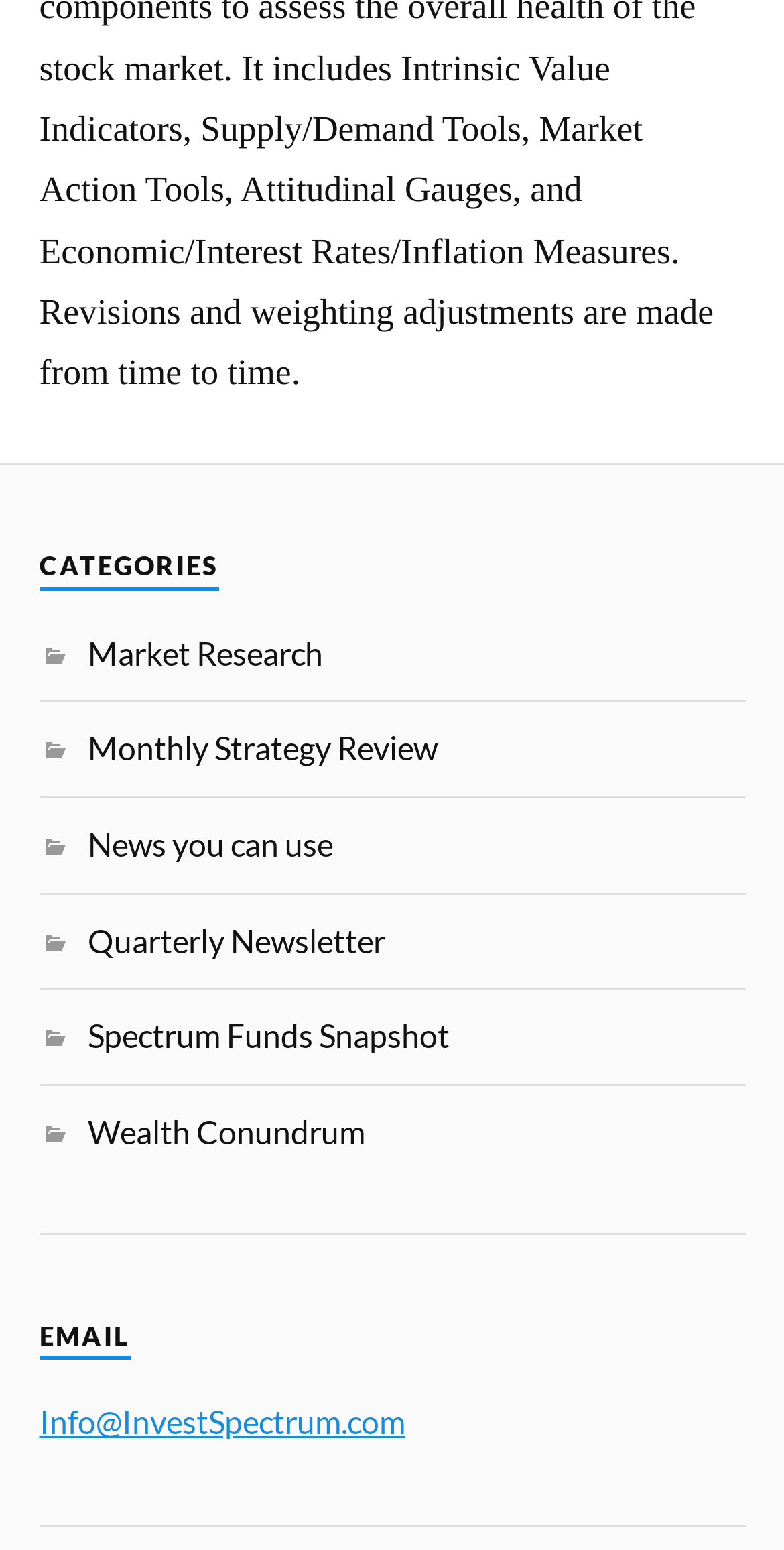How many email addresses are listed?
Answer the question in a detailed and comprehensive manner.

I found one email address listed under the 'EMAIL' heading, which is 'Info@InvestSpectrum.com'.